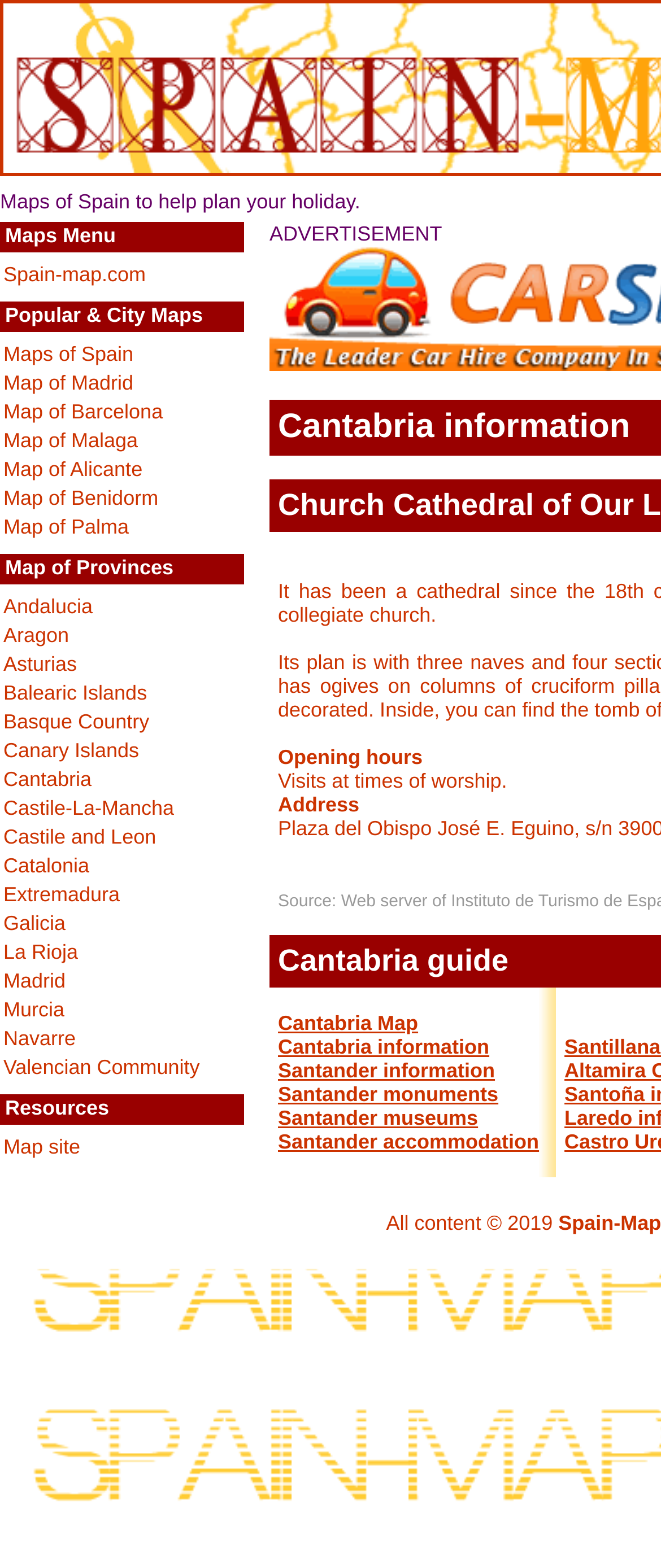Locate the bounding box coordinates of the area that needs to be clicked to fulfill the following instruction: "Check resources". The coordinates should be in the format of four float numbers between 0 and 1, namely [left, top, right, bottom].

[0.0, 0.698, 0.369, 0.717]